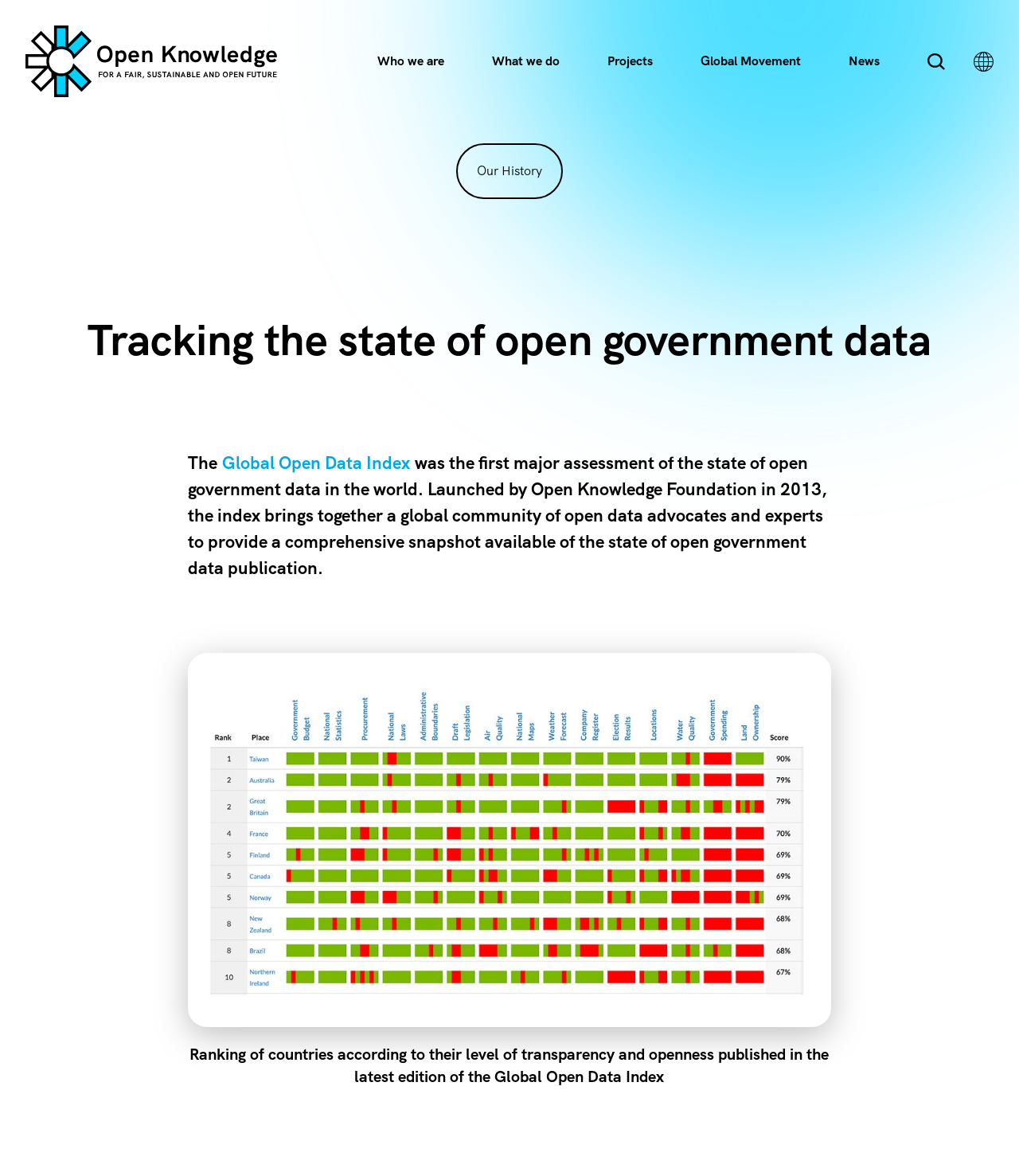Determine the bounding box coordinates of the target area to click to execute the following instruction: "Learn about who they are."

[0.352, 0.028, 0.455, 0.076]